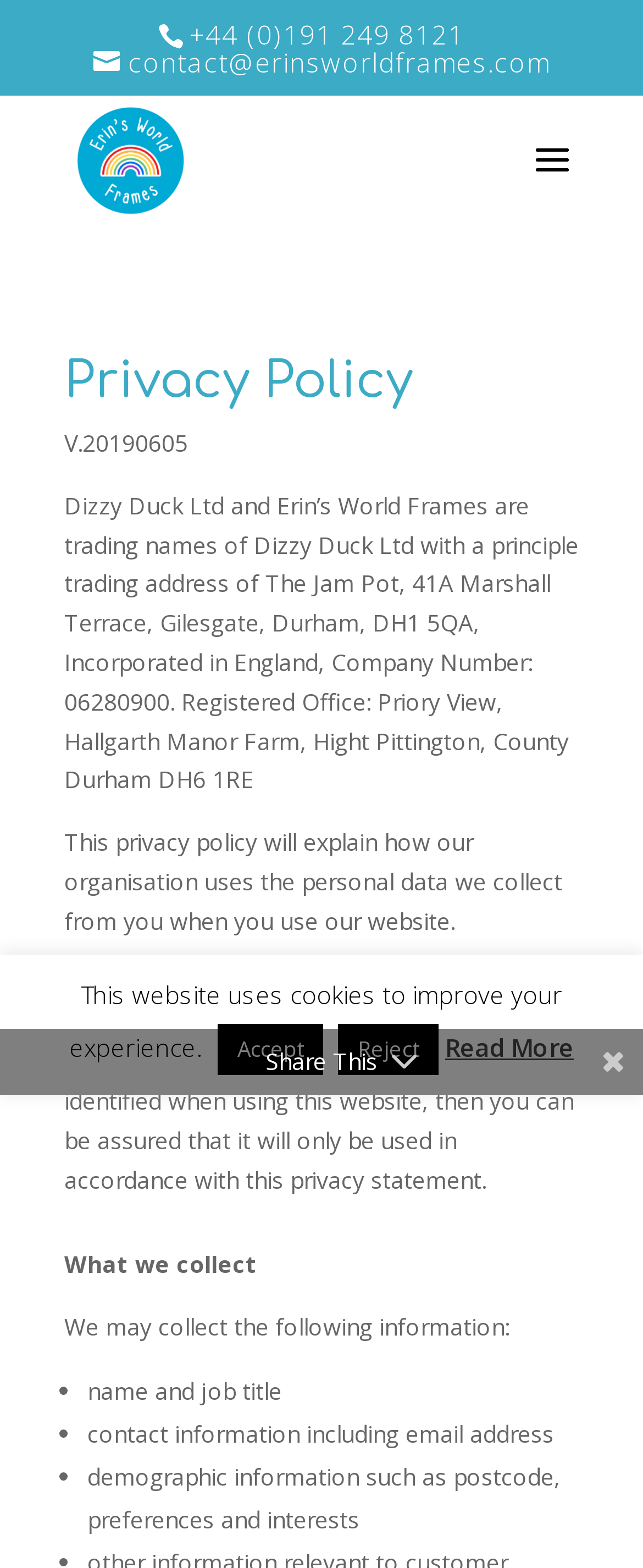What is the purpose of the search box?
Please respond to the question with a detailed and thorough explanation.

The search box is located at the top of the webpage with a label 'Search for:' which indicates that it is used to search for something on the website.